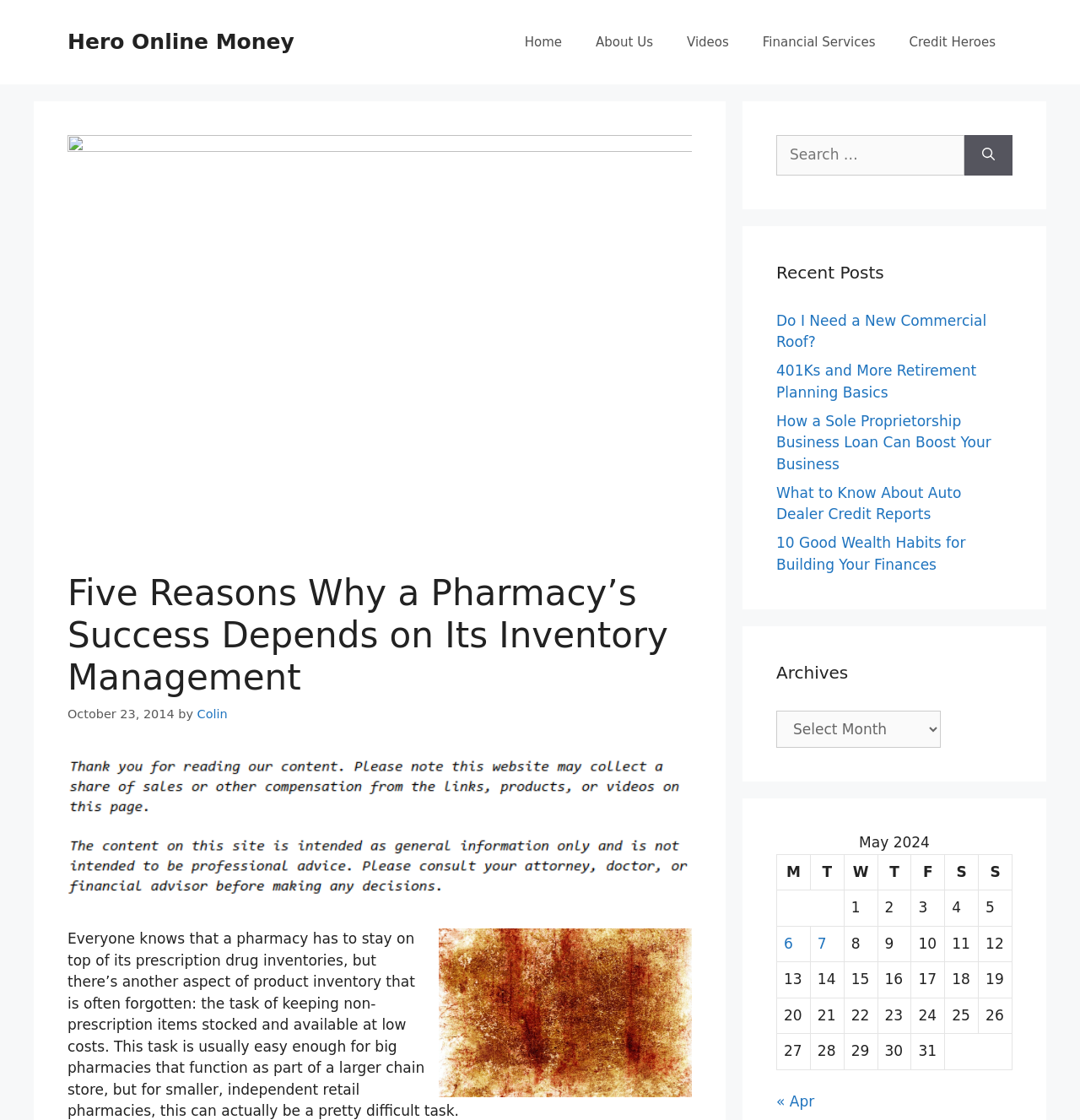Could you specify the bounding box coordinates for the clickable section to complete the following instruction: "Read the recent post 'Do I Need a New Commercial Roof?'"?

[0.719, 0.278, 0.913, 0.313]